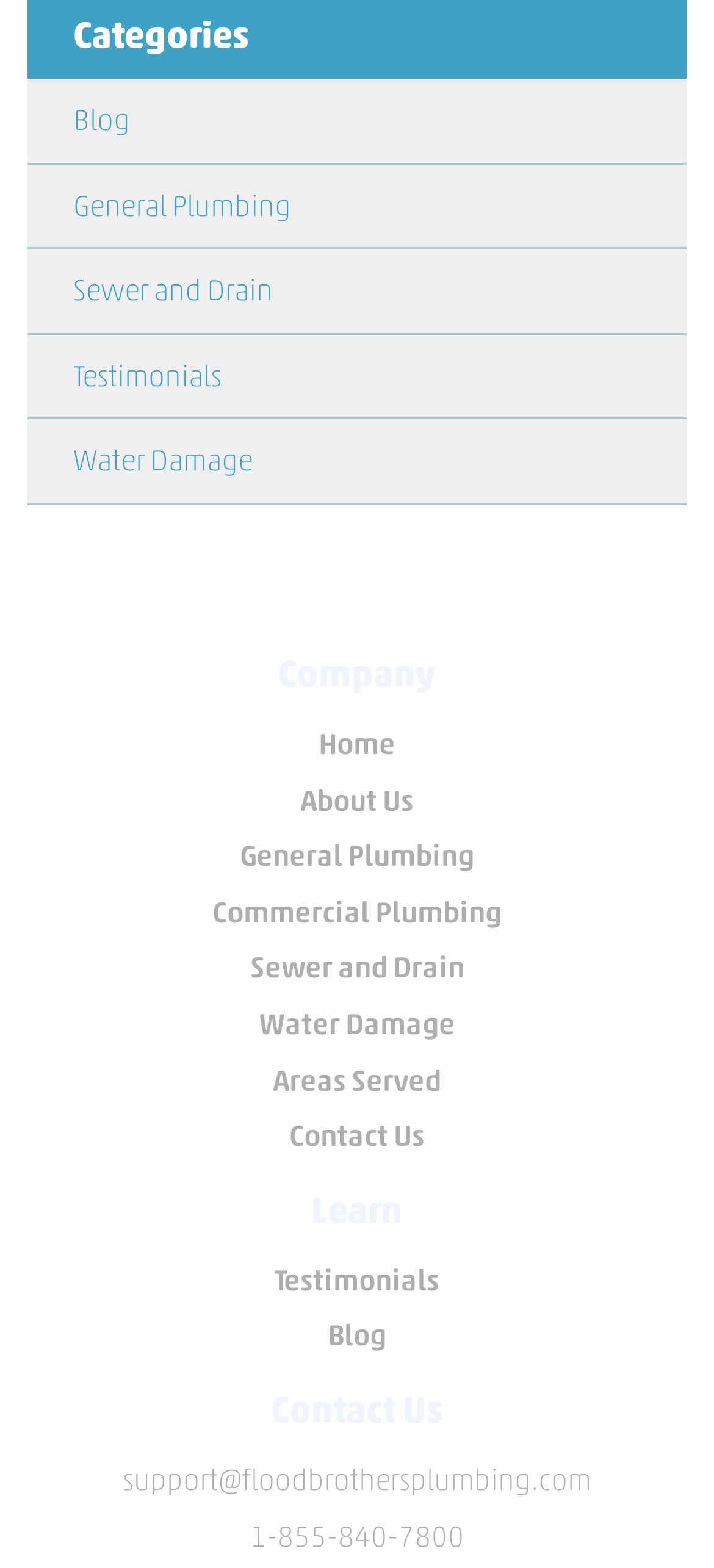What is the email address to contact for support?
Answer with a single word or phrase, using the screenshot for reference.

support@floodbrothersplumbing.com